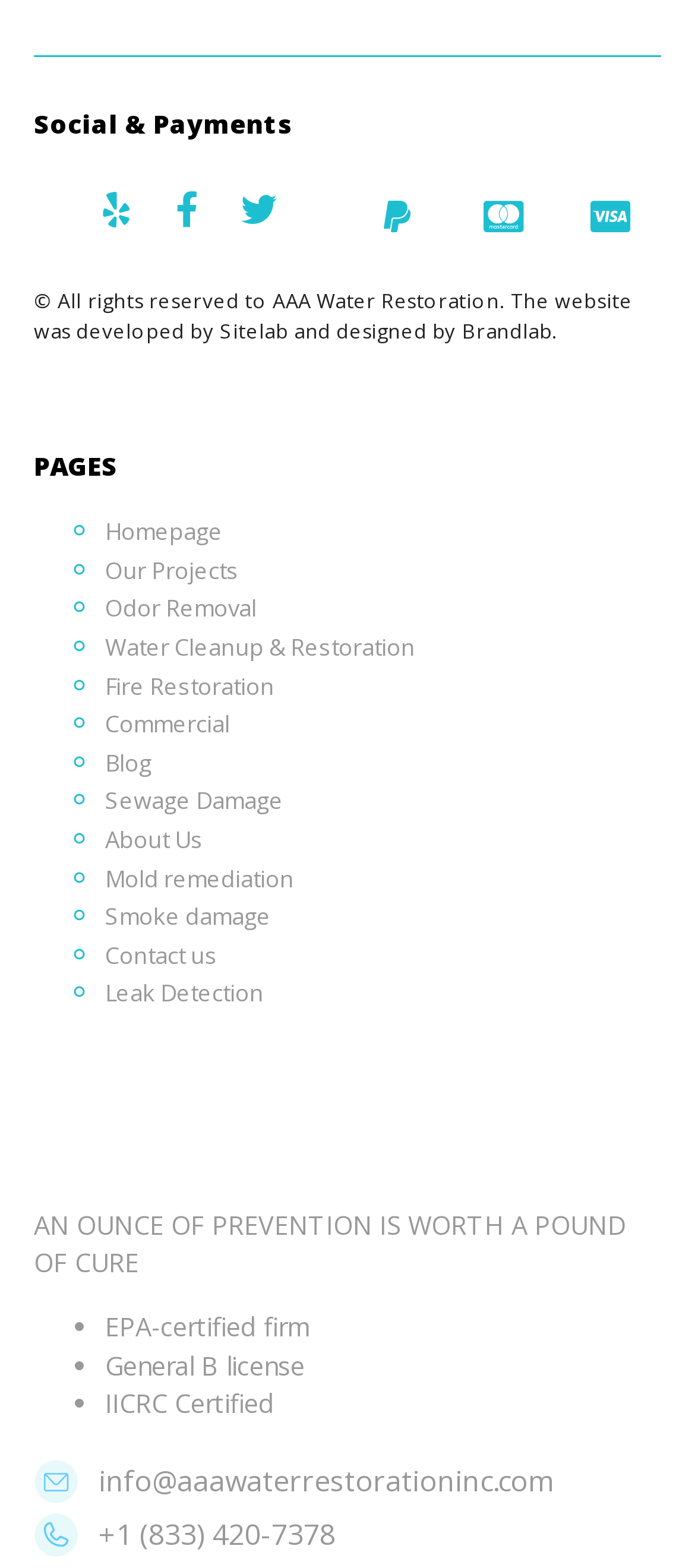Determine the bounding box coordinates of the region I should click to achieve the following instruction: "Visit Homepage". Ensure the bounding box coordinates are four float numbers between 0 and 1, i.e., [left, top, right, bottom].

[0.151, 0.329, 0.321, 0.349]